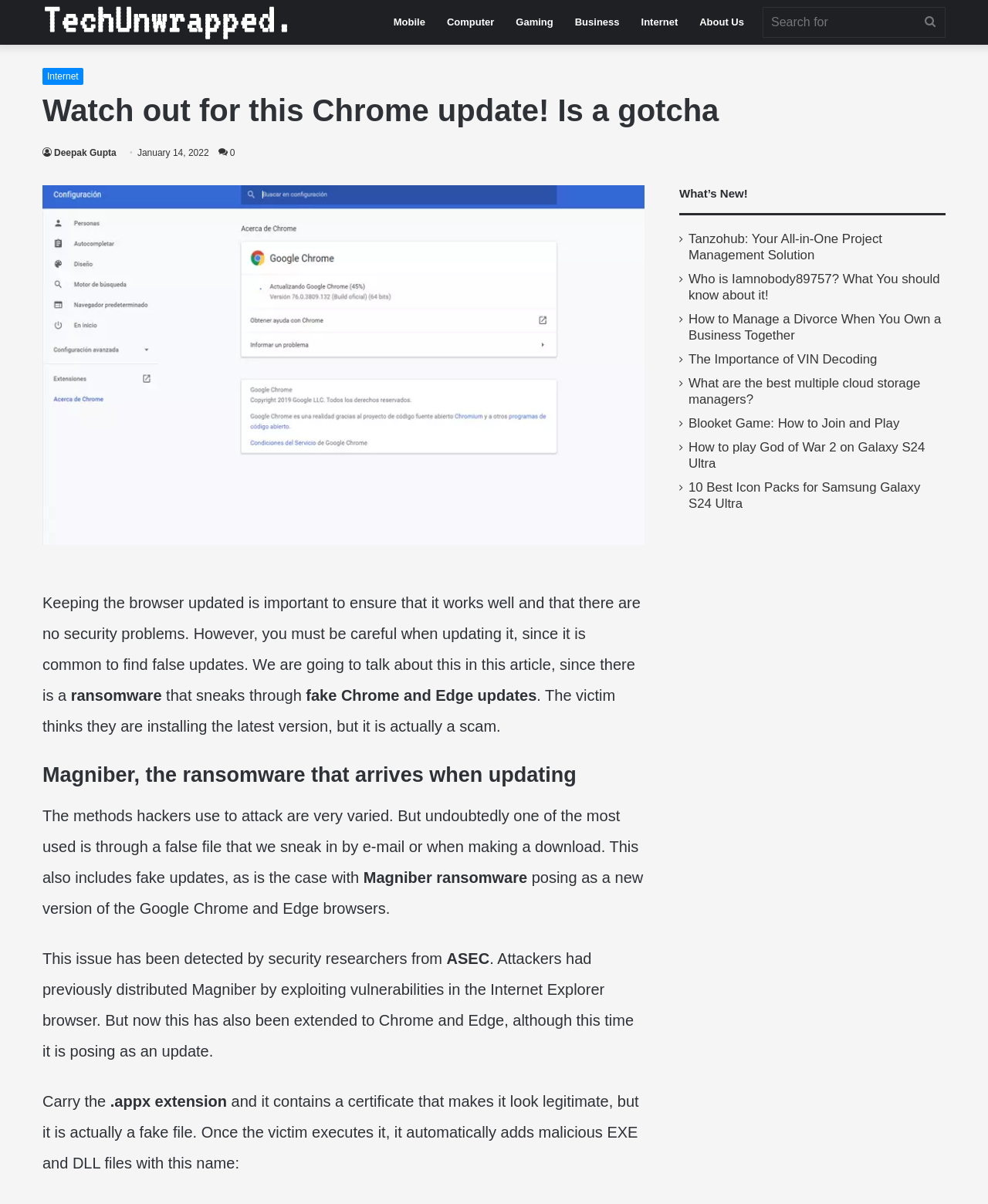Please provide a comprehensive answer to the question below using the information from the image: What is the file extension of the fake update file?

The article mentions that the fake update file has a .appx extension, which makes it look legitimate, but it is actually a malicious file that contains a certificate that makes it appear authentic.